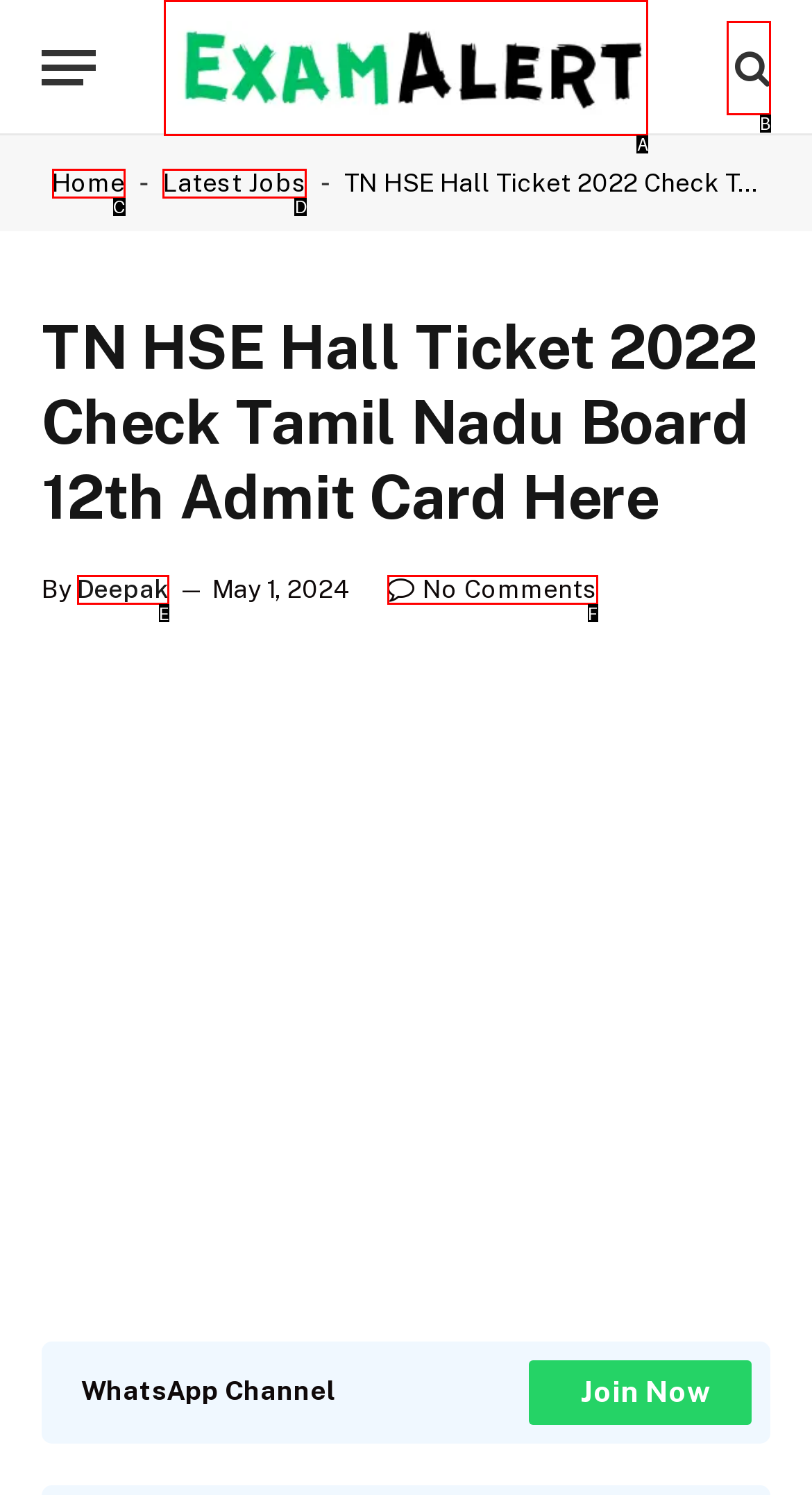Using the description: Latest Jobs
Identify the letter of the corresponding UI element from the choices available.

D